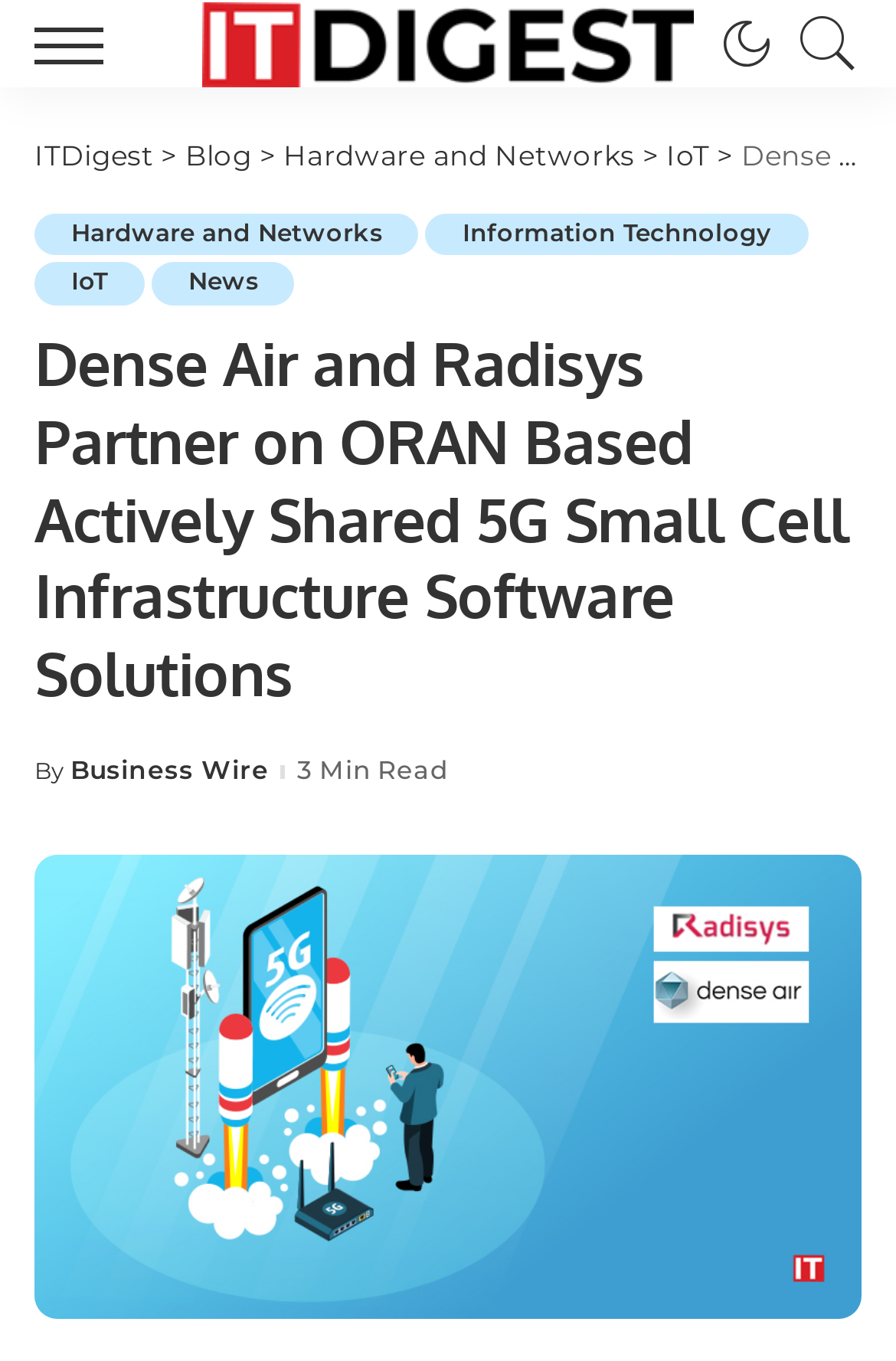Provide a brief response to the question below using one word or phrase:
What is the topic of the news article?

5G Small Cell Infrastructure